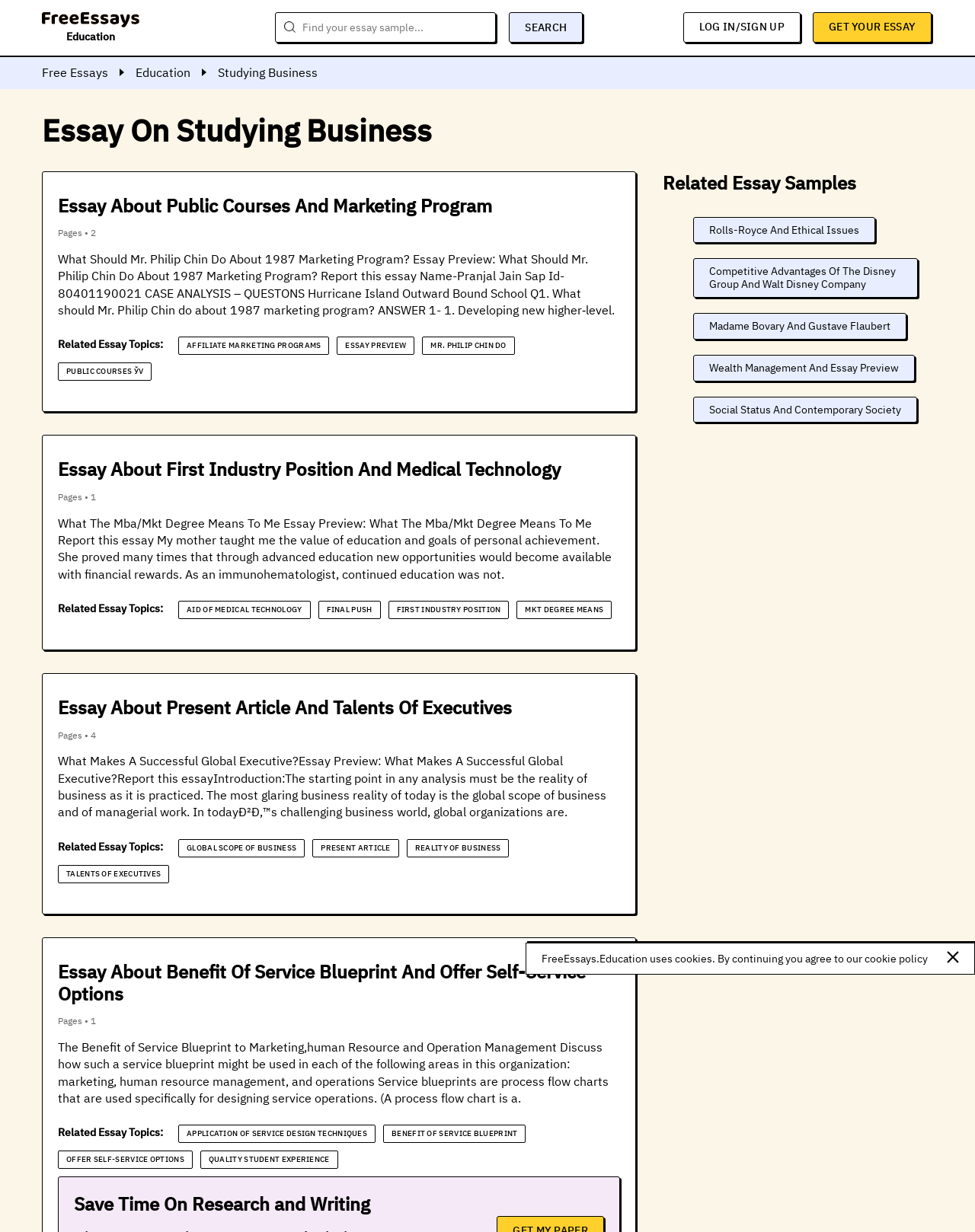Locate the bounding box coordinates of the area to click to fulfill this instruction: "Add to cart". The bounding box should be presented as four float numbers between 0 and 1, in the order [left, top, right, bottom].

None